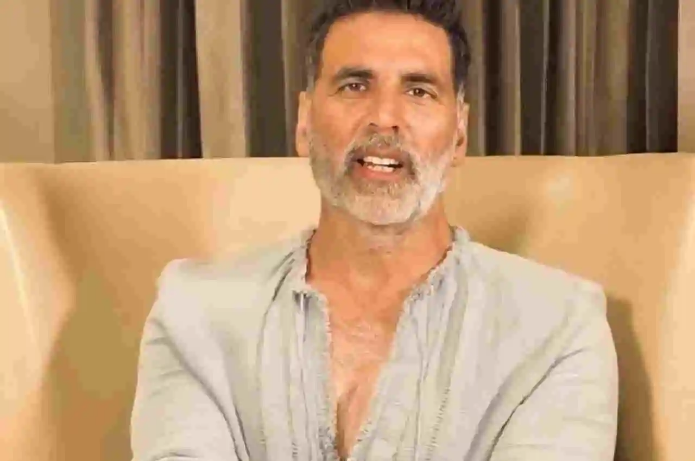Please give a one-word or short phrase response to the following question: 
What is Akshay Kumar recognized as in the Indian film industry?

One of the busiest stars